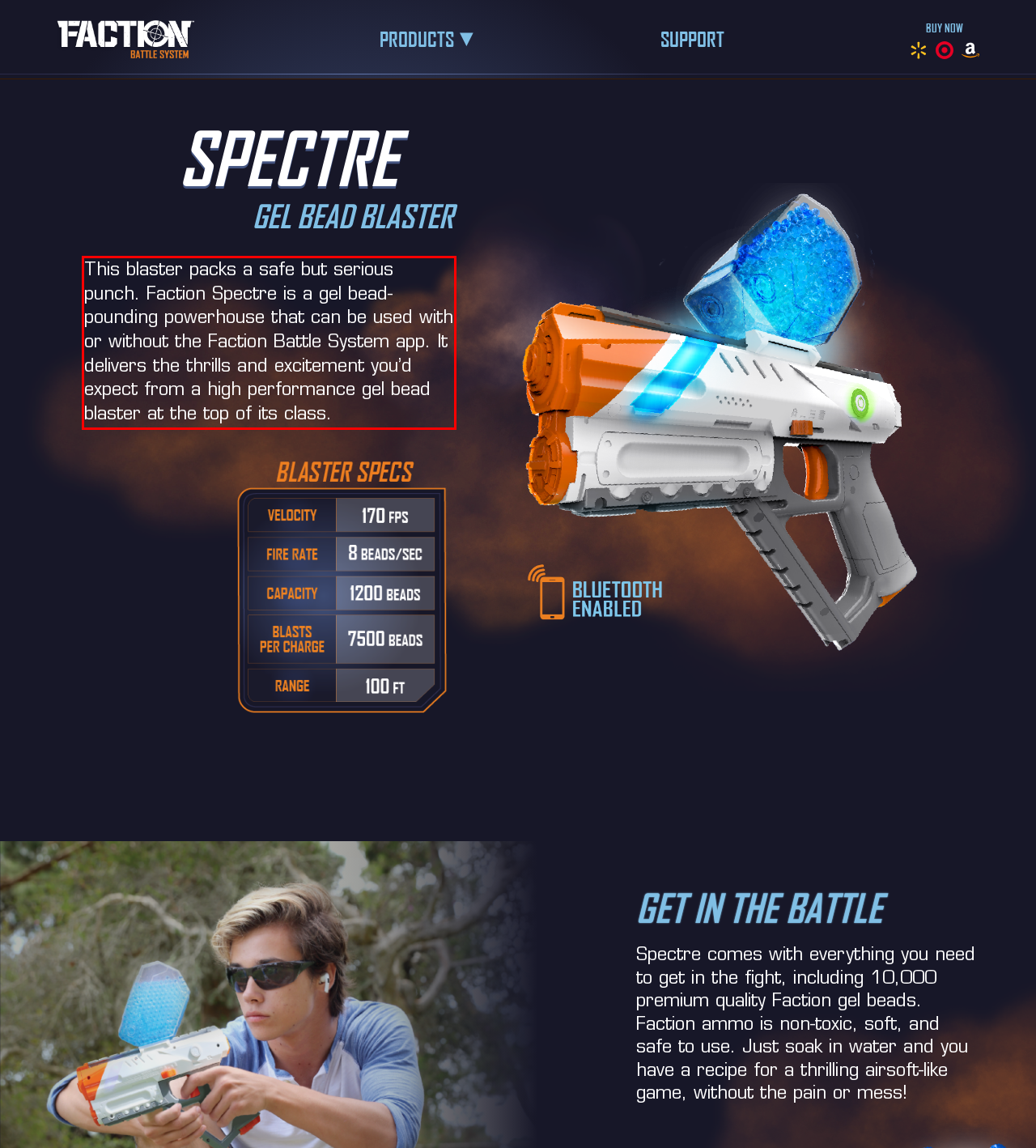Identify the text inside the red bounding box on the provided webpage screenshot by performing OCR.

This blaster packs a safe but serious punch. Faction Spectre is a gel bead-pounding powerhouse that can be used with or without the Faction Battle System app. It delivers the thrills and excitement you’d expect from a high performance gel bead blaster at the top of its class.